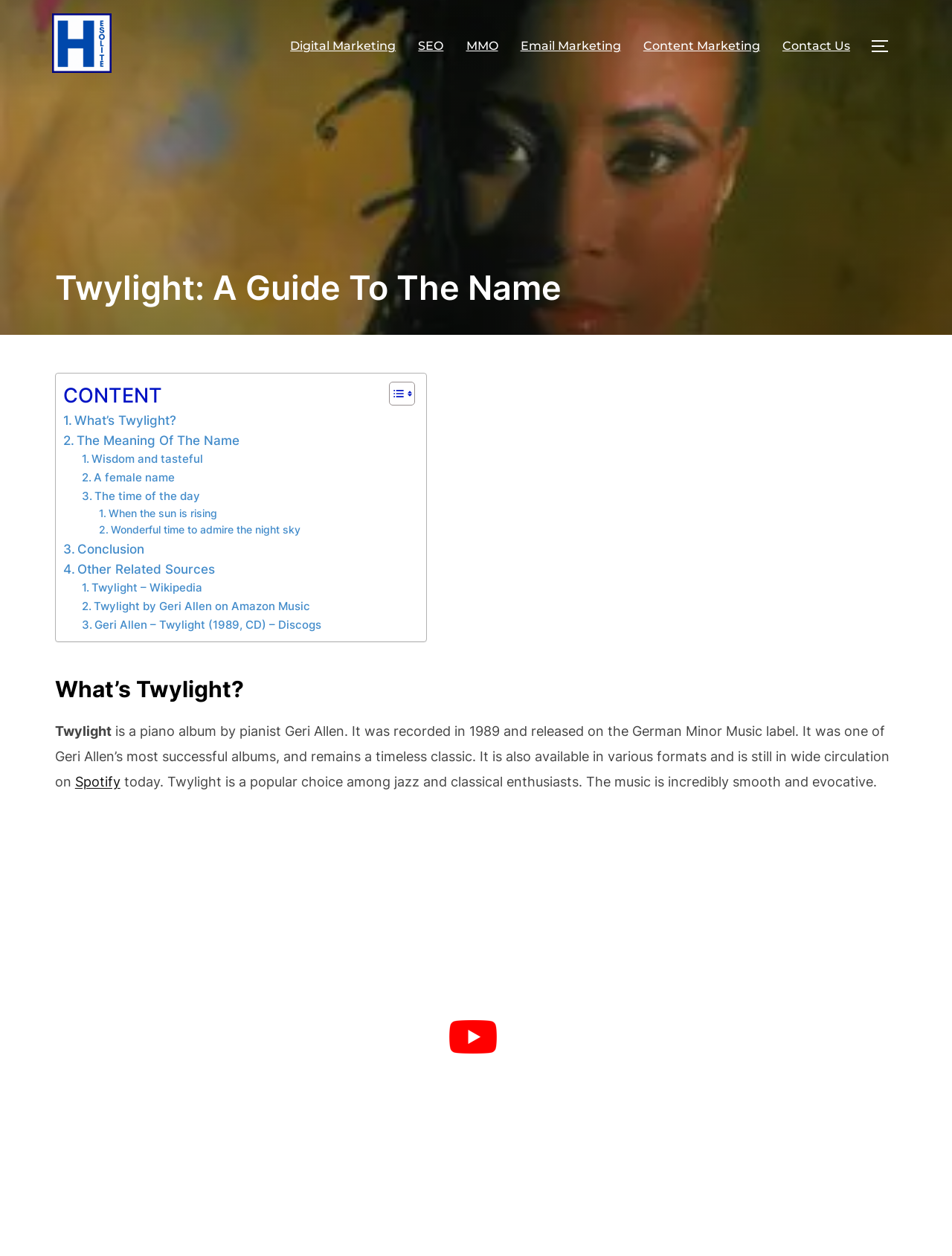Please determine the bounding box coordinates of the element's region to click in order to carry out the following instruction: "Go to Games category". The coordinates should be four float numbers between 0 and 1, i.e., [left, top, right, bottom].

None